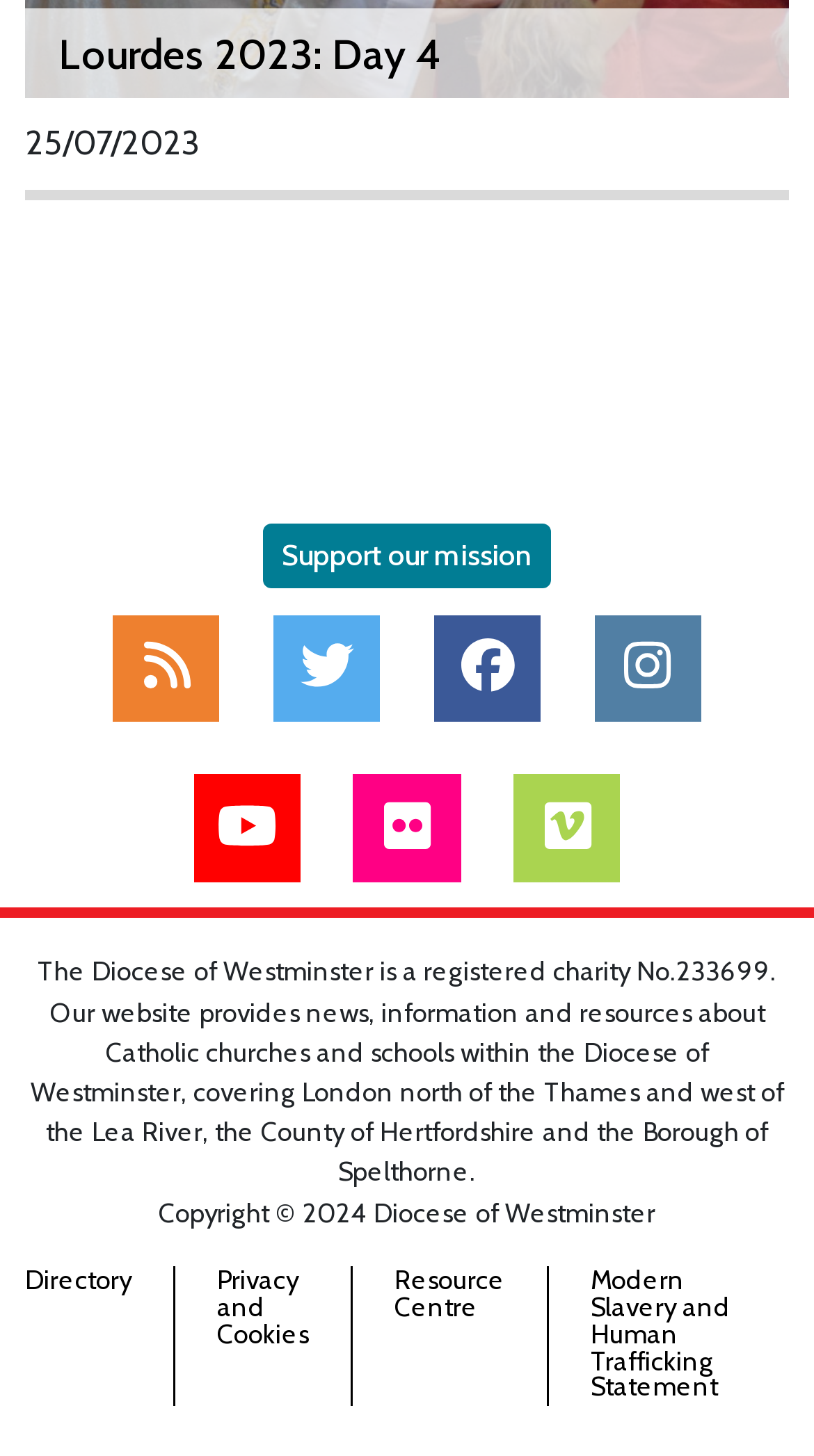Please specify the coordinates of the bounding box for the element that should be clicked to carry out this instruction: "Follow us on Twitter". The coordinates must be four float numbers between 0 and 1, formatted as [left, top, right, bottom].

[0.336, 0.422, 0.467, 0.495]